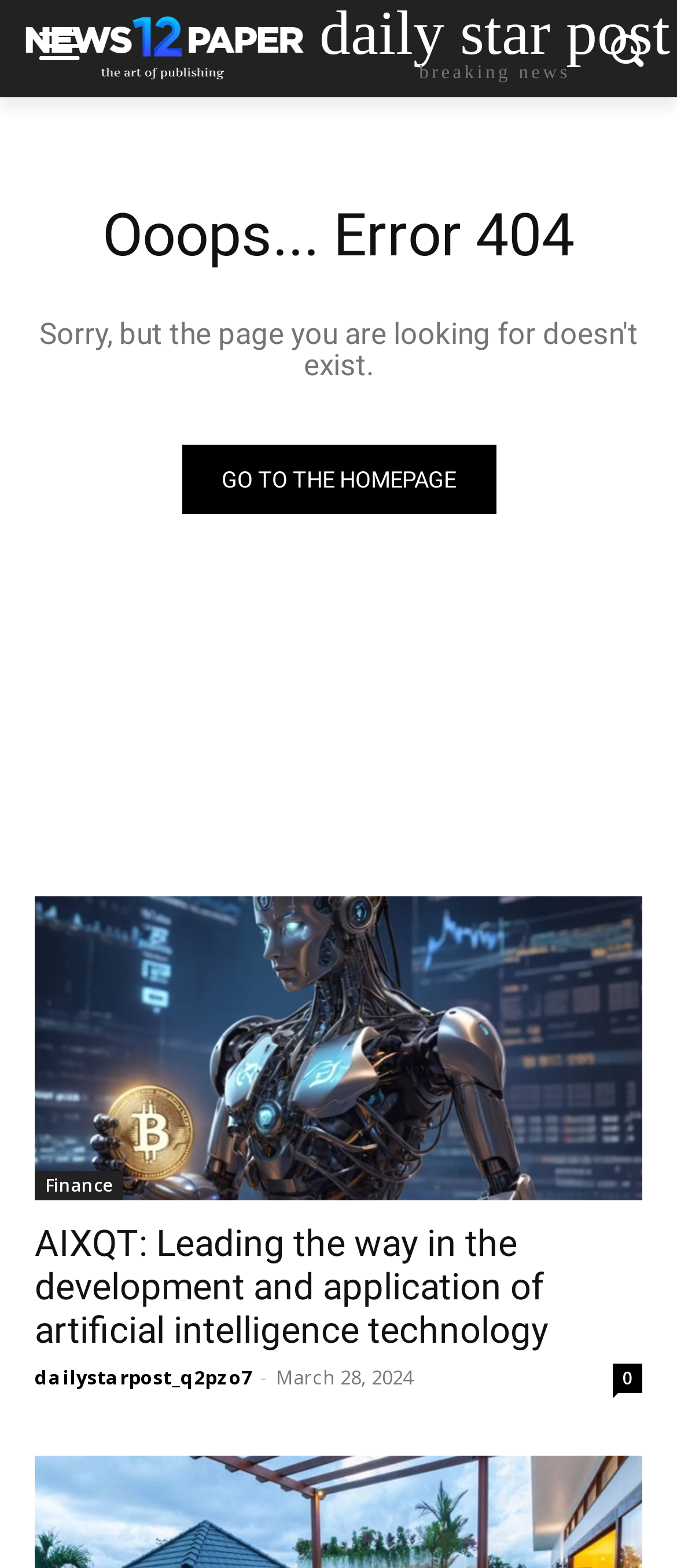What is the text of the link that goes to the homepage?
By examining the image, provide a one-word or phrase answer.

GO TO THE HOMEPAGE